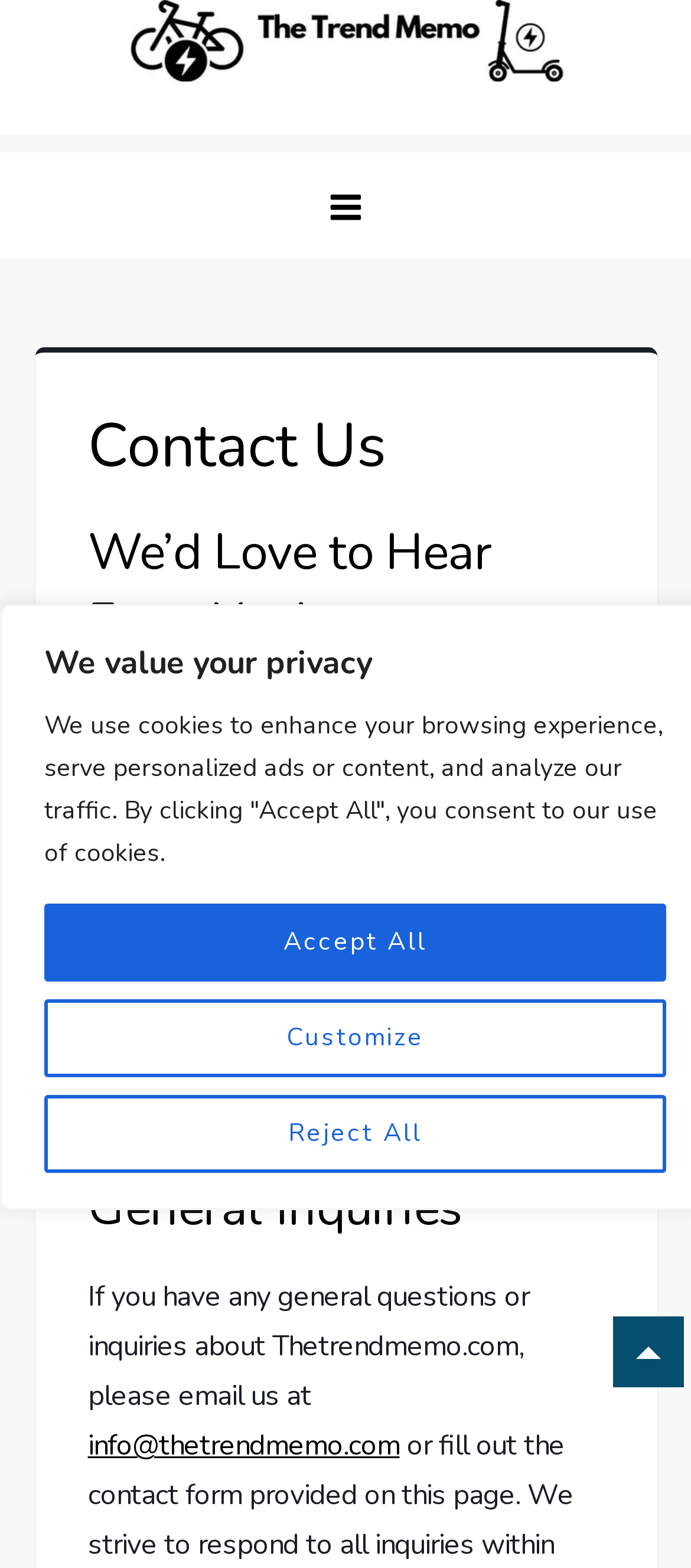Is the website's menu expanded by default?
Provide a thorough and detailed answer to the question.

The menu button on the webpage has an 'expanded' property set to 'False', indicating that the menu is not expanded by default. Users need to click on the menu button to access the menu items.